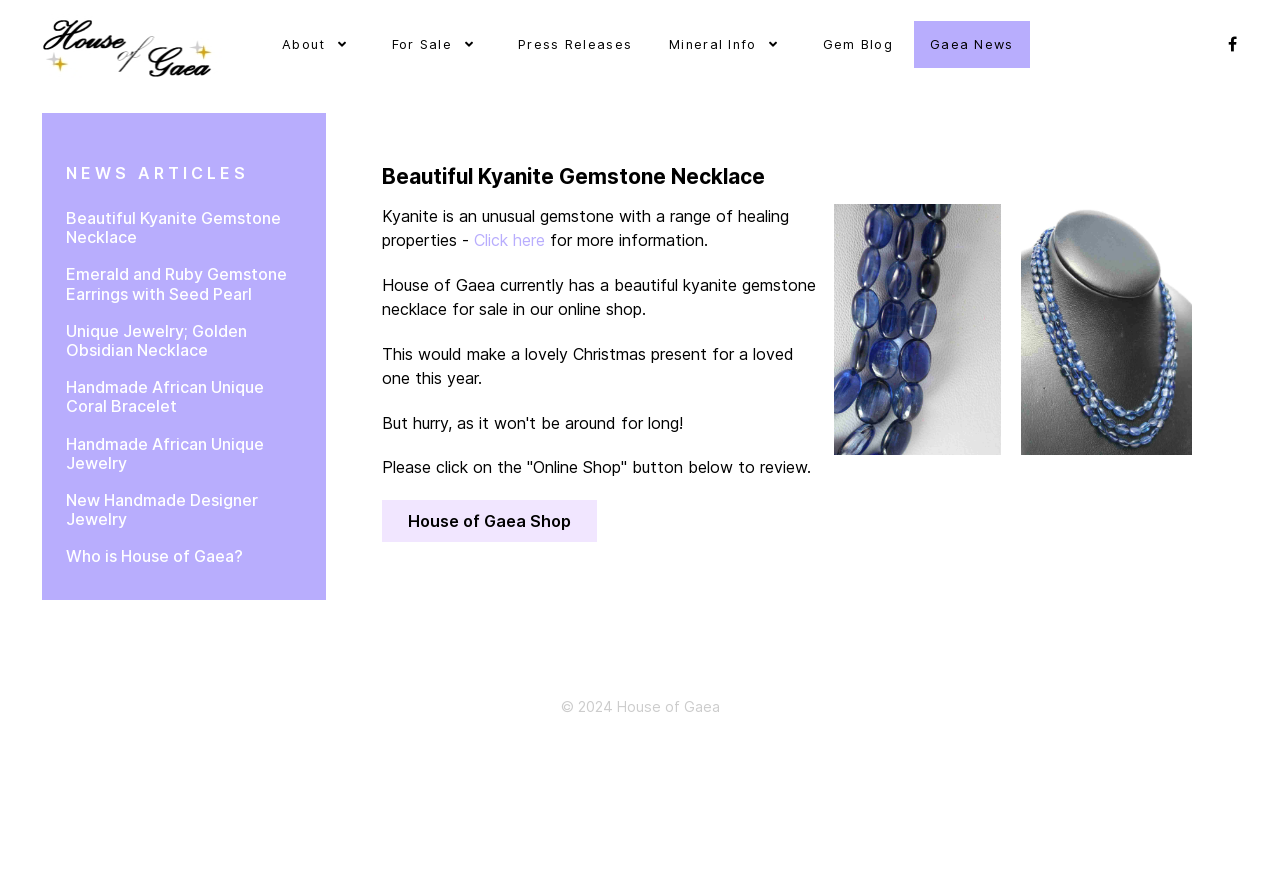Locate the bounding box coordinates of the area where you should click to accomplish the instruction: "View the 'Beautiful Kyanite Gemstone Necklace' product".

[0.052, 0.238, 0.22, 0.283]